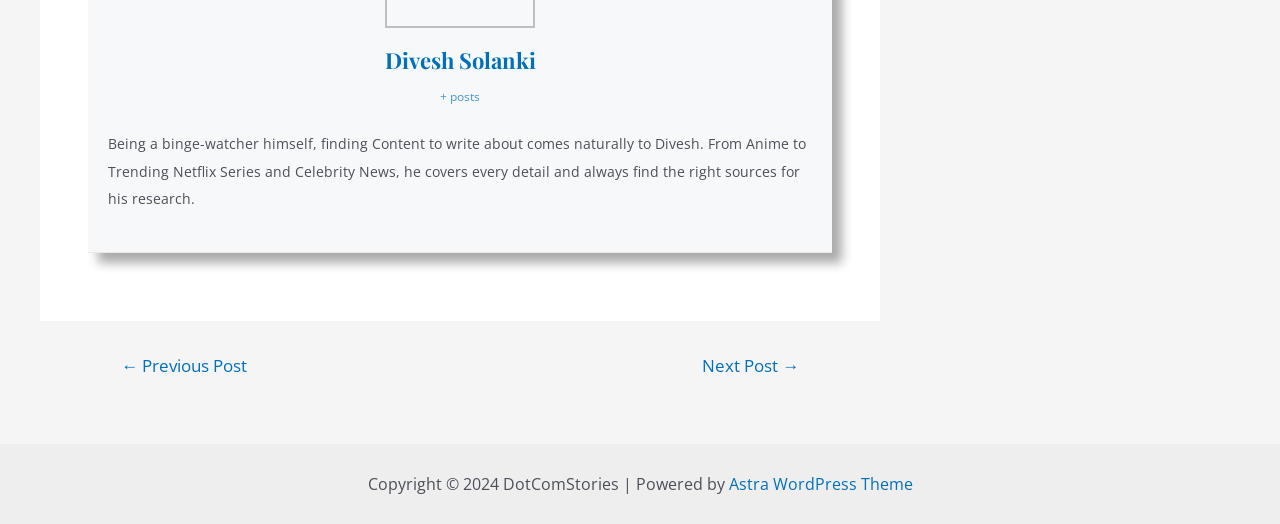From the webpage screenshot, predict the bounding box coordinates (top-left x, top-left y, bottom-right x, bottom-right y) for the UI element described here: + posts

[0.344, 0.168, 0.375, 0.201]